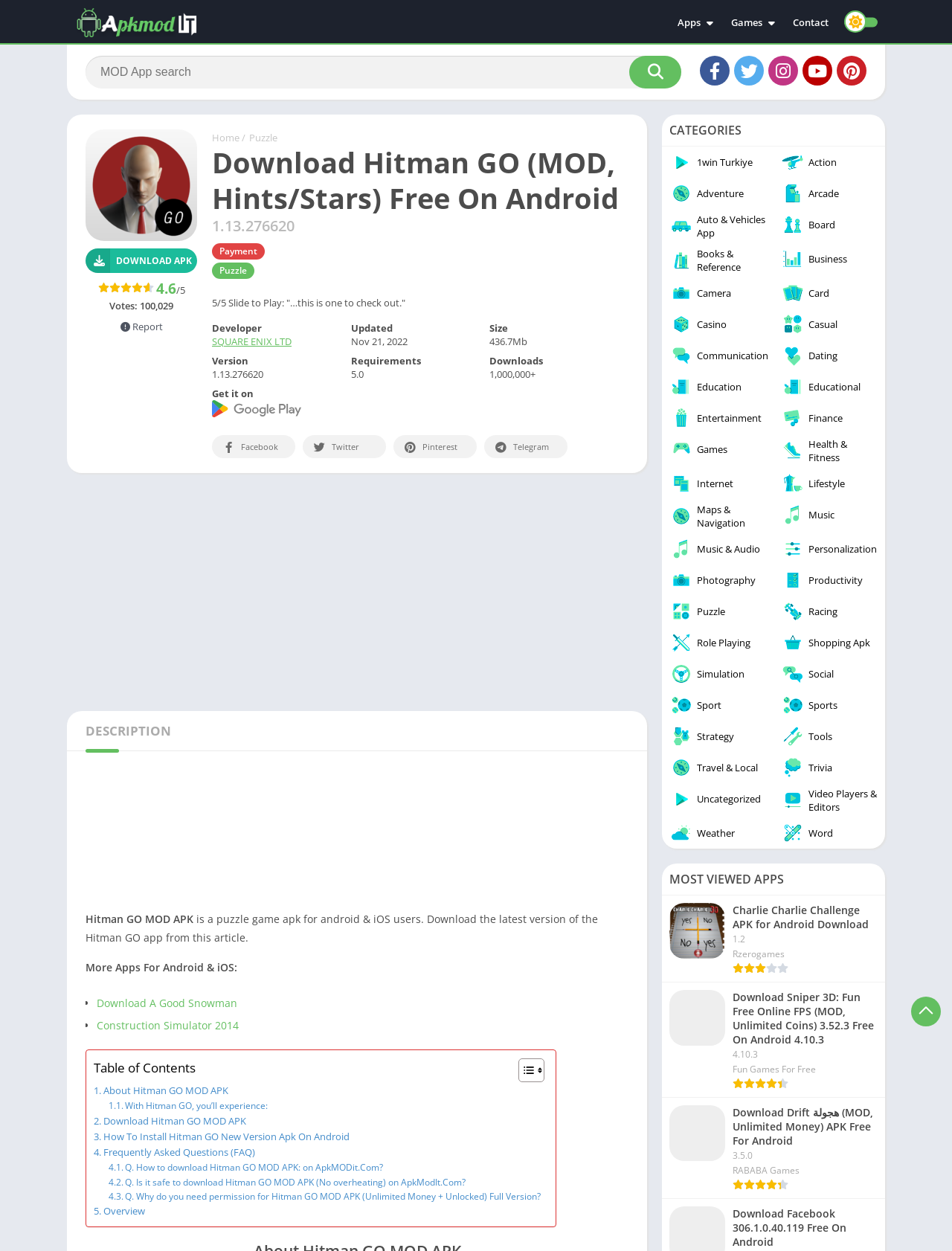Answer the following query concisely with a single word or phrase:
How many downloads does the game have?

1,000,000+